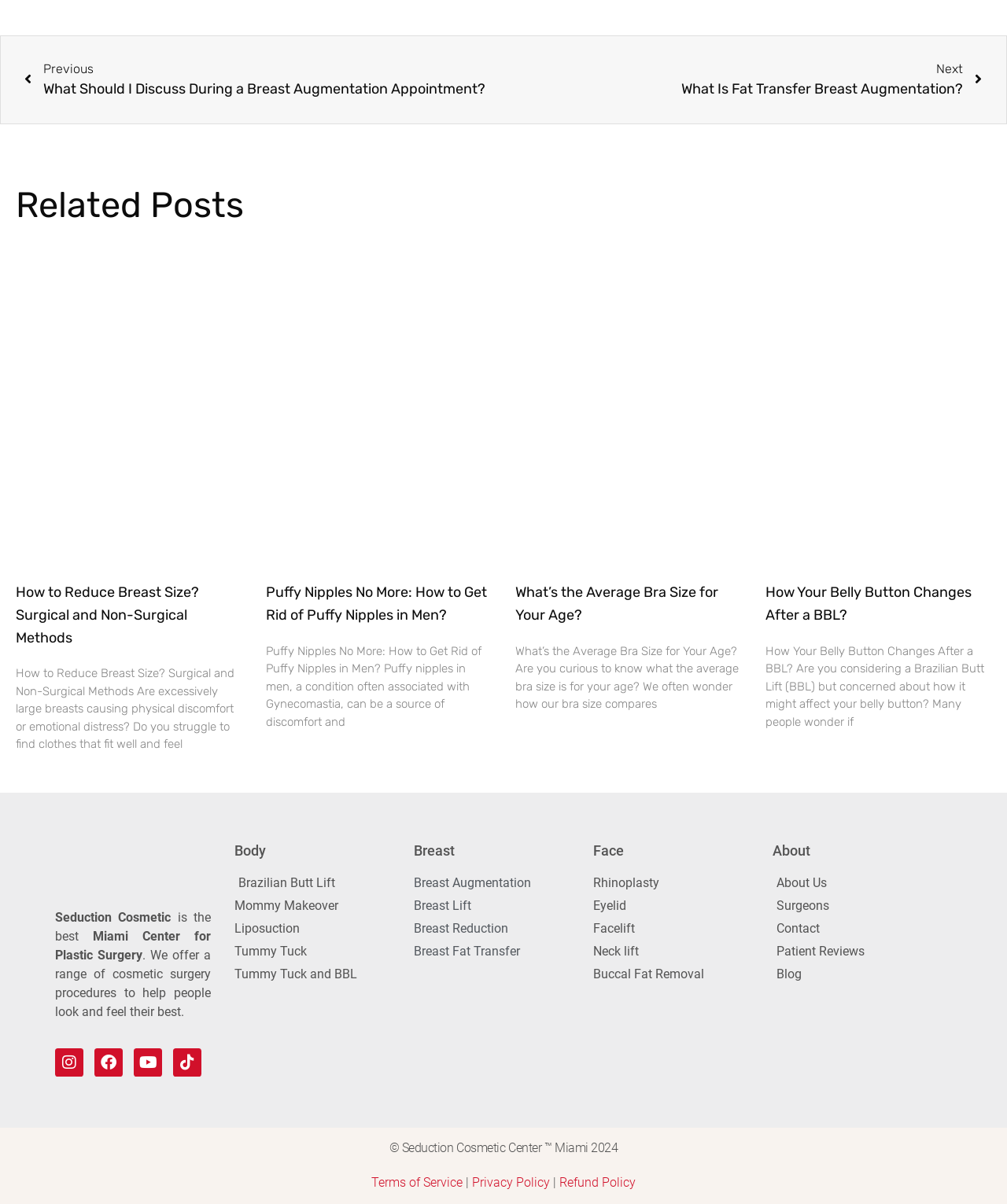Point out the bounding box coordinates of the section to click in order to follow this instruction: "Visit the 'Premier Products' page".

None